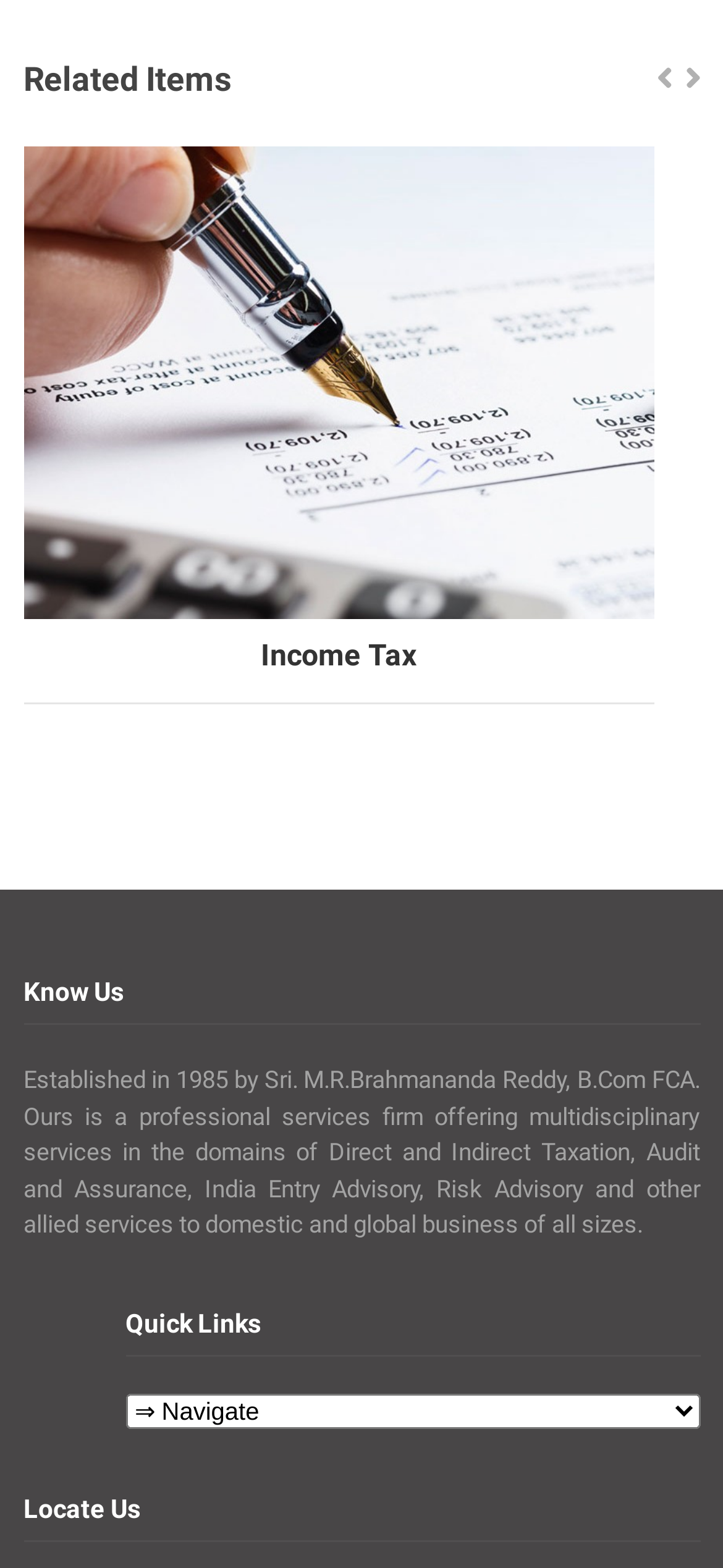What is the name of the founder of the company?
Answer the question with as much detail as possible.

The answer can be found in the static text element that describes the company's history, which states 'Established in 1985 by Sri. M.R.Brahmananda Reddy, B.Com FCA.'